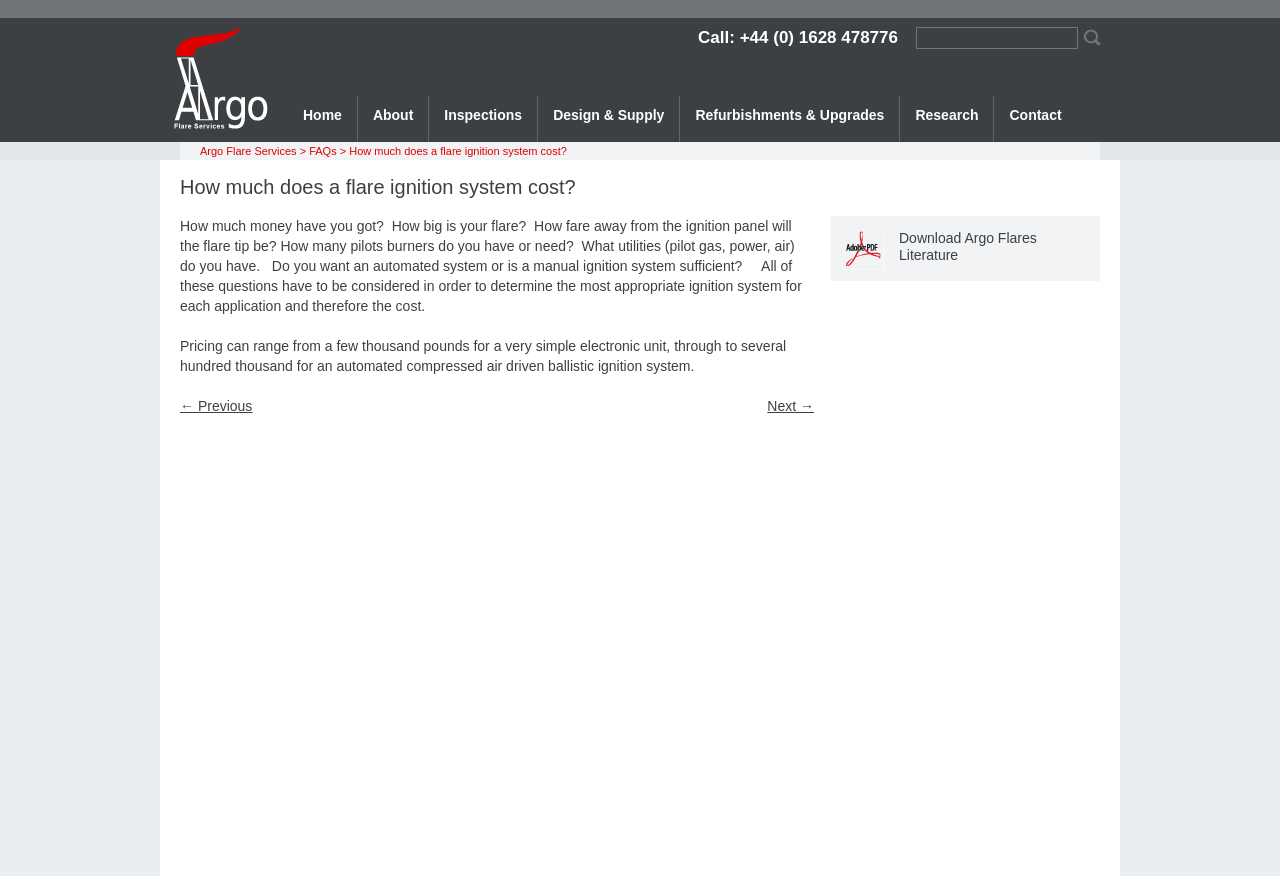Locate the bounding box coordinates of the clickable part needed for the task: "Read about Argo Flare Services".

[0.136, 0.03, 0.209, 0.147]